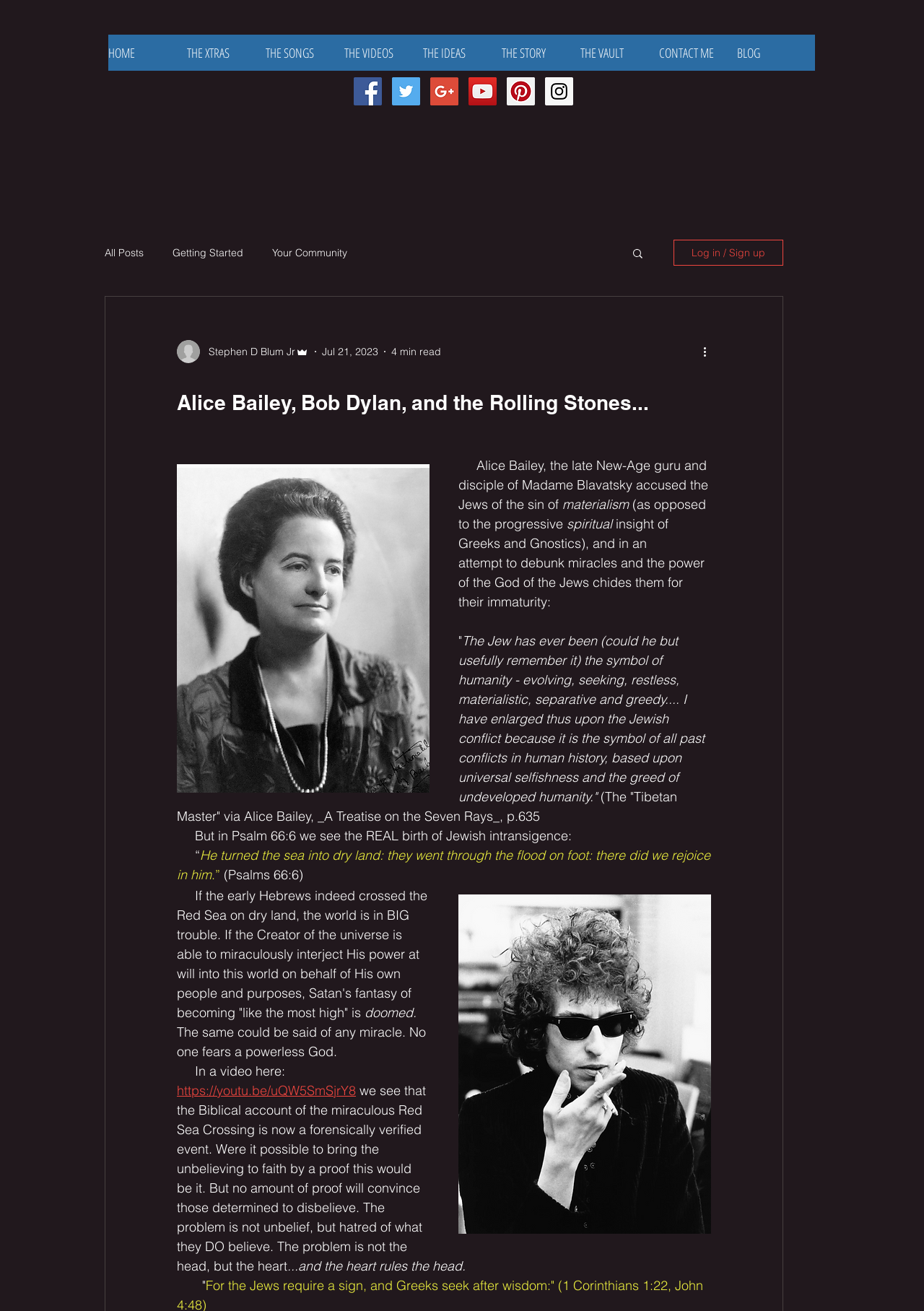Determine the bounding box coordinates for the region that must be clicked to execute the following instruction: "Visit the writer's blog".

[0.798, 0.026, 0.882, 0.054]